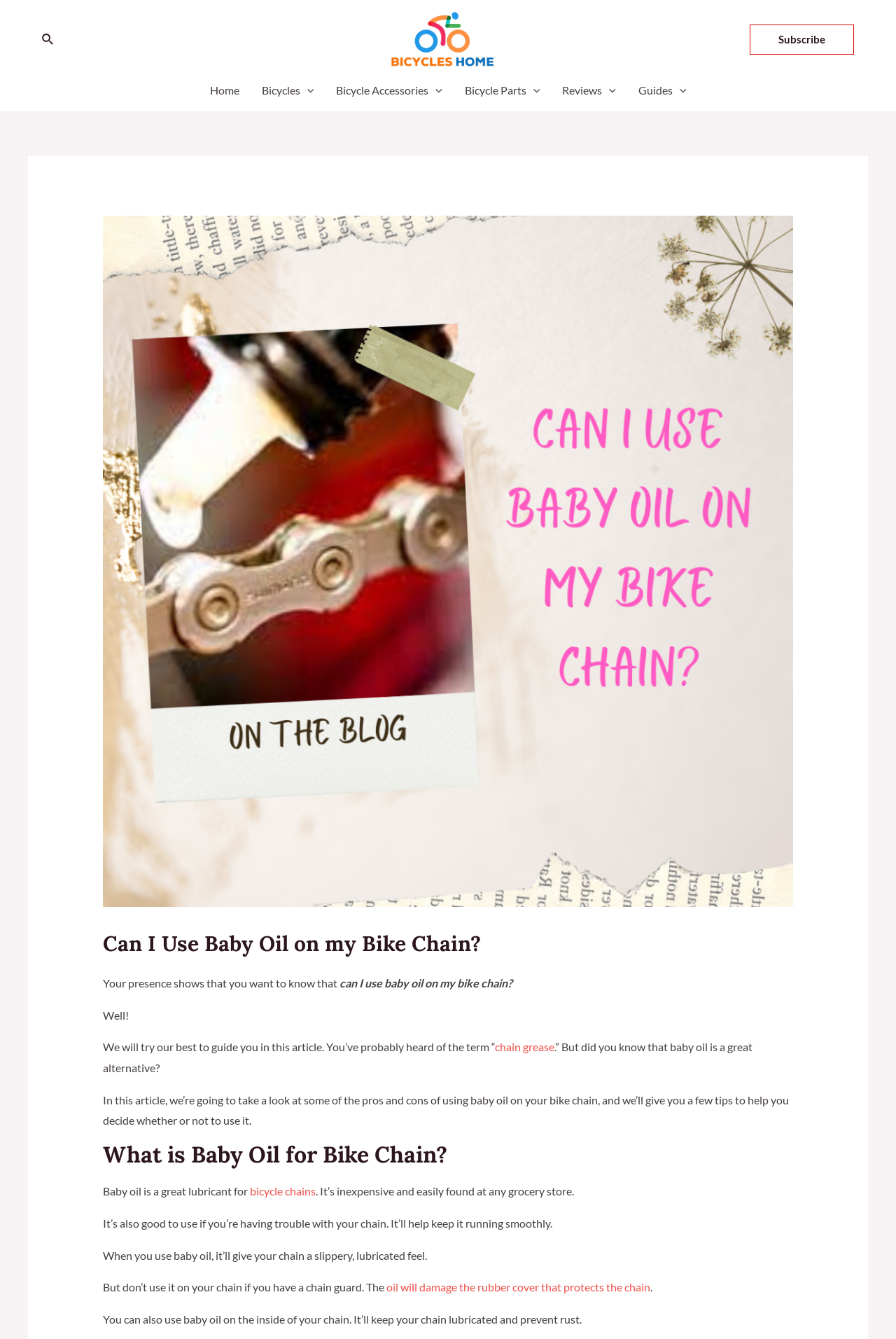Describe the webpage meticulously, covering all significant aspects.

This webpage is about an article discussing the use of baby oil on bike chains, with its pros and cons. At the top left corner, there is a search icon link accompanied by a small image. Next to it, on the top center, is a logo link with a larger image. On the top right corner, there is a subscribe link. 

Below the top section, there is a site navigation menu that spans across the page, containing five links: Home, Bicycles, Bicycle Accessories, Bicycle Parts, Reviews, and Guides. Each of these links has a menu toggle icon with a small image.

The main content of the article starts with a header that repeats the title "Can I Use Baby Oil on my Bike Chain?" accompanied by a large image. The article begins by asking a question and then introduces the topic, explaining that baby oil can be used as an alternative to chain grease. 

The article is divided into sections, with headings such as "What is Baby Oil for Bike Chain?" and subsequent paragraphs that discuss the pros and cons of using baby oil on bike chains. There are also links to related terms, such as "chain grease" and "bicycle chains", scattered throughout the article.